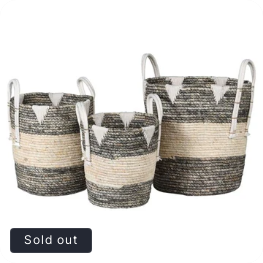Look at the image and give a detailed response to the following question: What is the purpose of the white handles?

According to the caption, each basket features sturdy white handles, which are designed to enhance the practicality of the baskets by making them easy to transport.